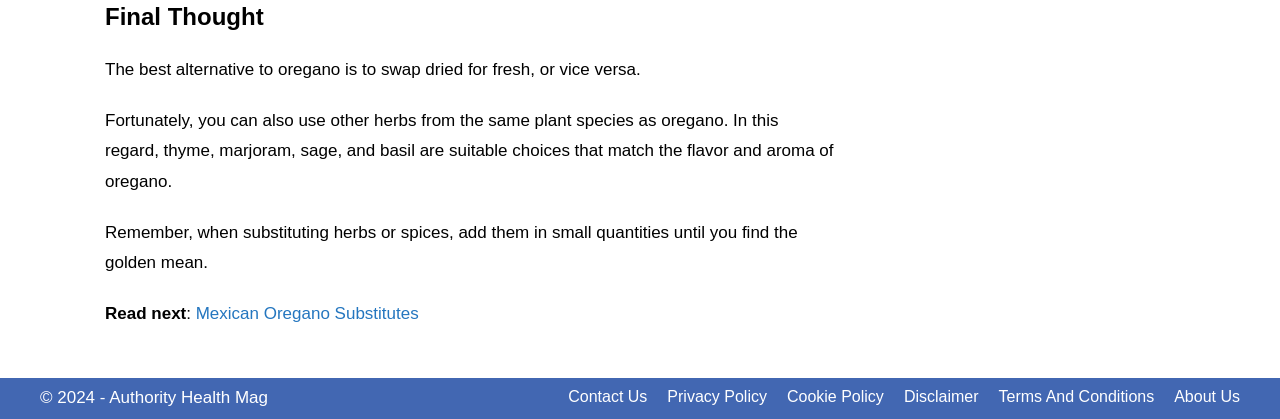Examine the image and give a thorough answer to the following question:
What is the purpose of the links in the footer section?

The links in the footer section, such as 'Contact Us', 'Privacy Policy', and 'About Us', appear to be providing access to the website's policies, contact information, and about page, allowing users to learn more about the website and its terms.